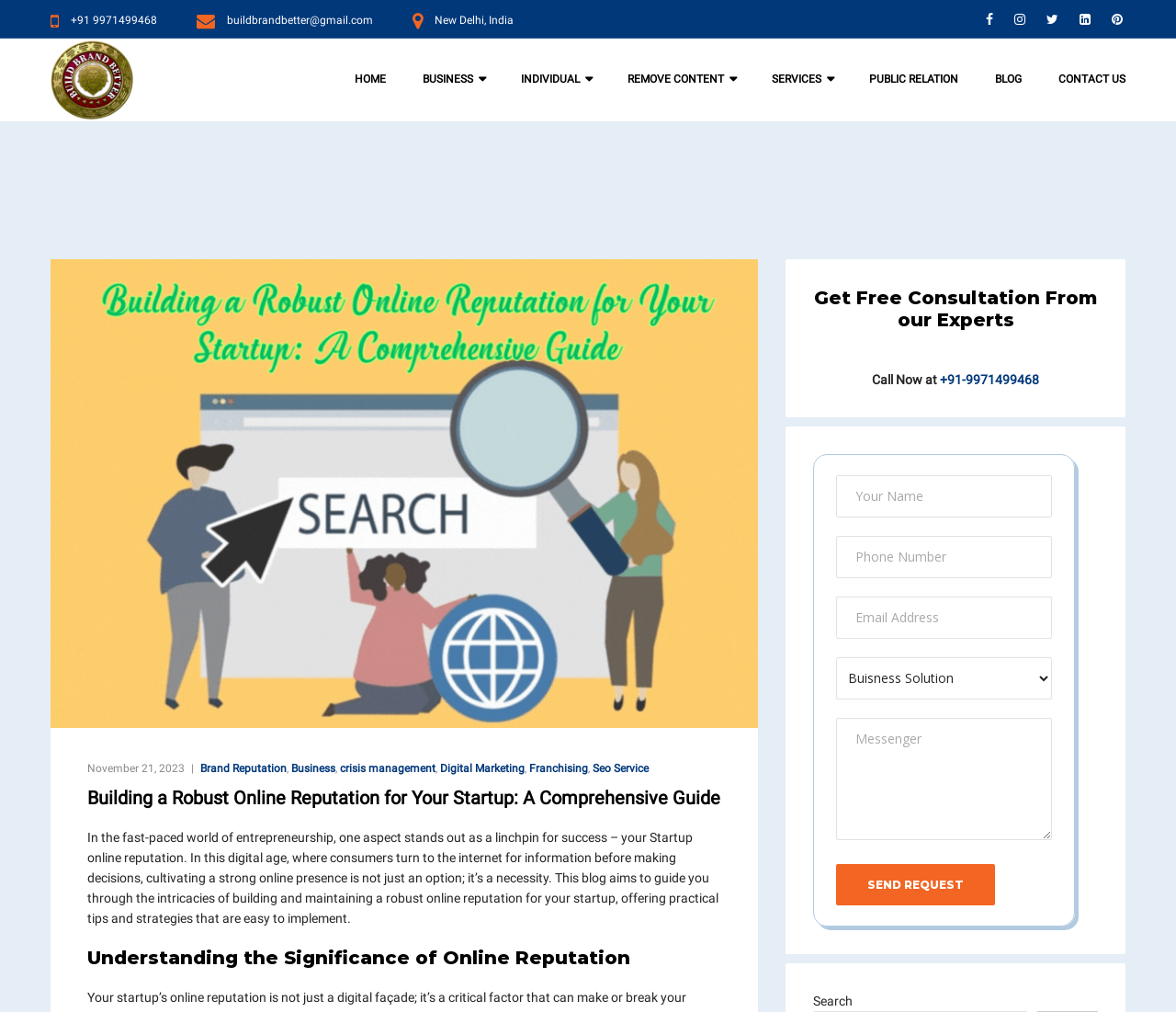Explain the webpage's design and content in an elaborate manner.

This webpage is about building a robust online reputation for startups. At the top, there is a header section with the company name "Build Brand Better" and a navigation menu with links to various pages, including "HOME", "BUSINESS", "INDIVIDUAL", "REMOVE CONTENT", "SERVICES", "PUBLIC RELATION", "BLOG", and "CONTACT US". 

Below the navigation menu, there is a large image with a title "Building a Robust Online Reputation for Your Startup: A Comprehensive Guide". 

On the left side, there is a section with a heading "Building a Robust Online Reputation for Your Startup: A Comprehensive Guide" and a brief introduction to the importance of online reputation for startups. This section also includes links to related topics such as "Brand Reputation", "Business", "crisis management", "Digital Marketing", "Franchising", and "Seo Service". 

On the right side, there is a section with a heading "Get Free Consultation From our Experts" and a call-to-action button "Call Now at" with a phone number "+91-9971499468". Below this, there is a contact form with fields for name, phone number, email address, and a message, as well as a "Send Request" button.

At the bottom of the page, there is a search bar with a "Search" button. There are also social media links and a copyright notice.